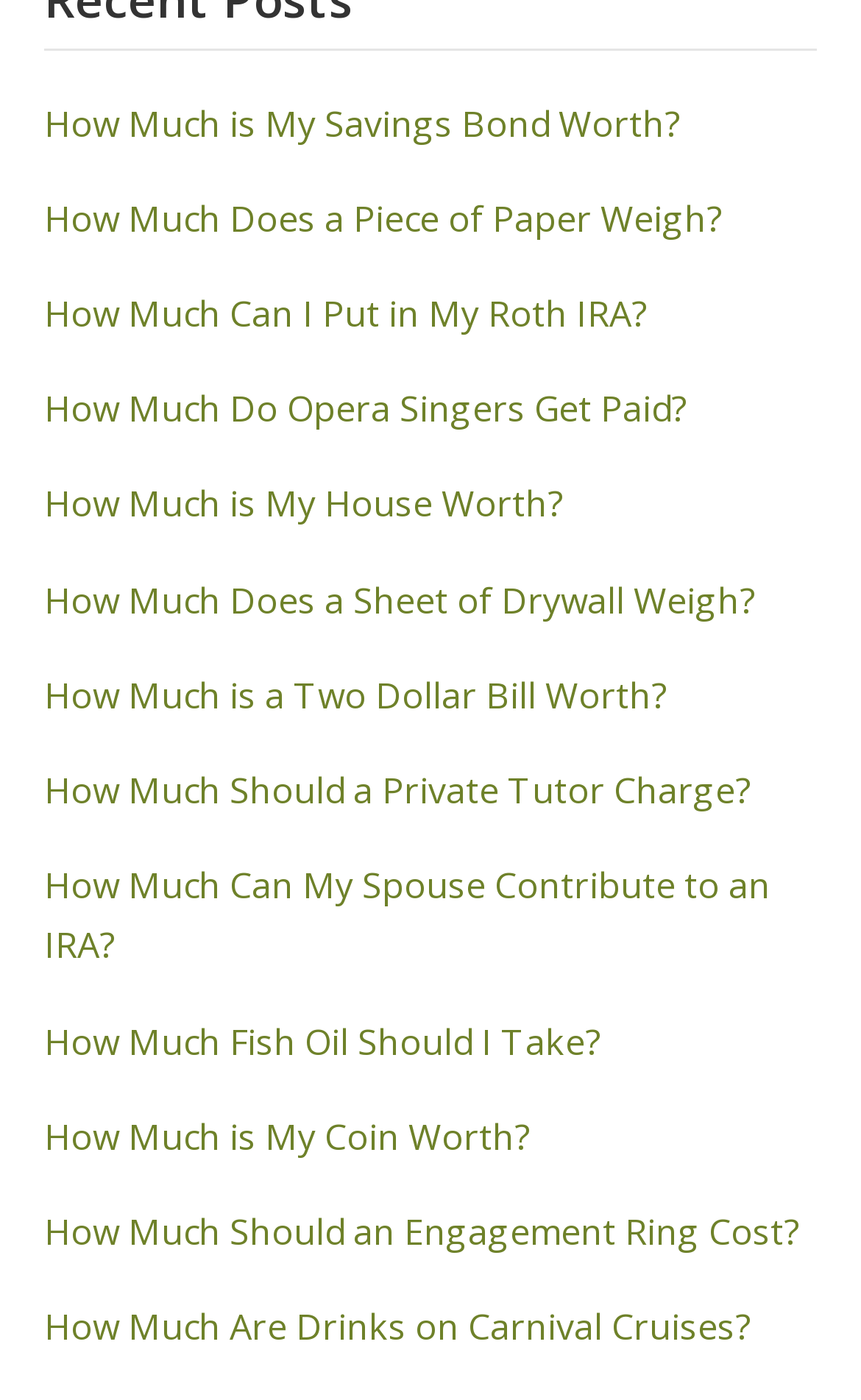Identify the bounding box coordinates of the area that should be clicked in order to complete the given instruction: "Find out how much I can put in my Roth IRA". The bounding box coordinates should be four float numbers between 0 and 1, i.e., [left, top, right, bottom].

[0.051, 0.207, 0.751, 0.241]